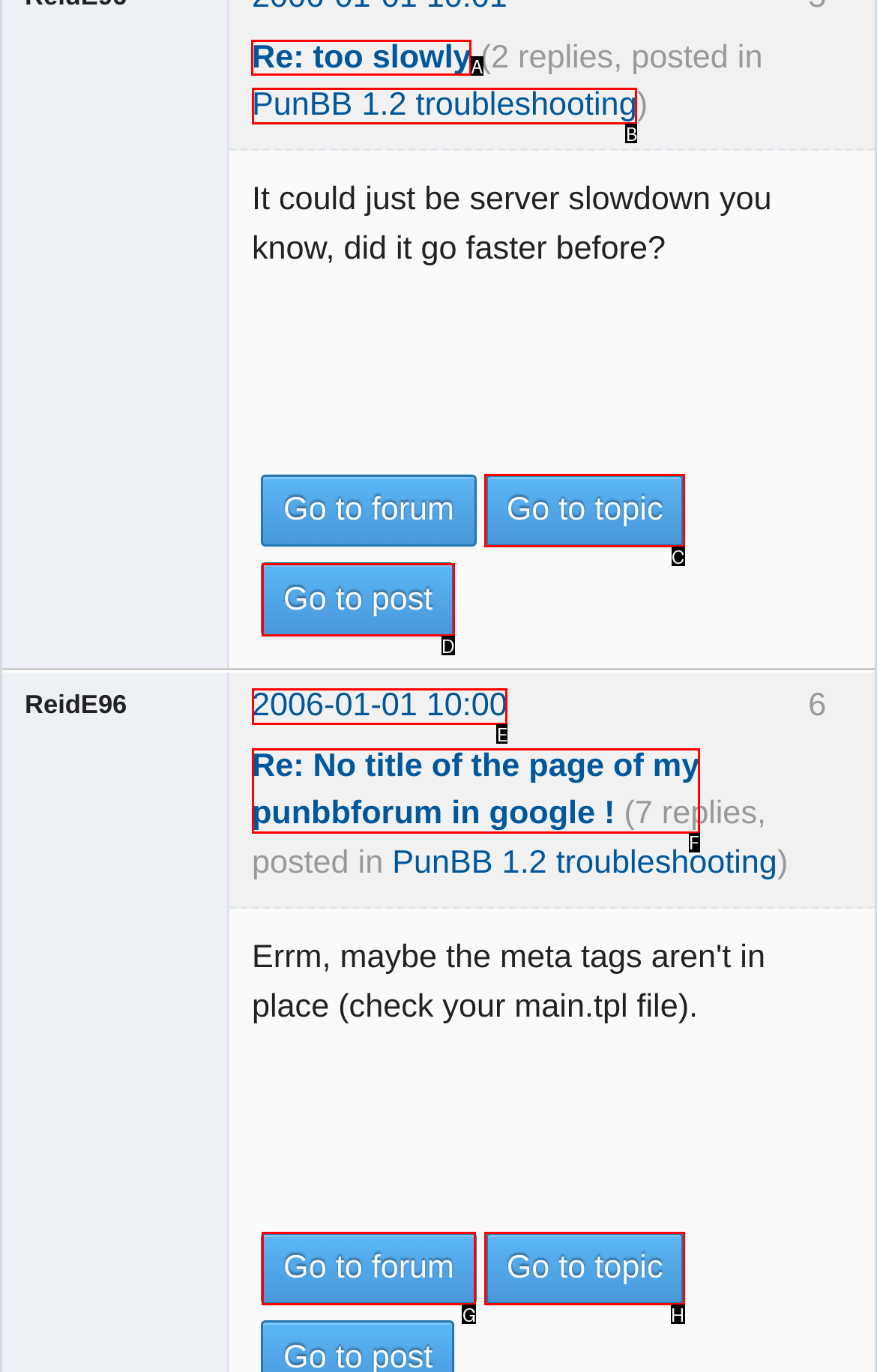From the given options, choose the one to complete the task: View topic
Indicate the letter of the correct option.

A